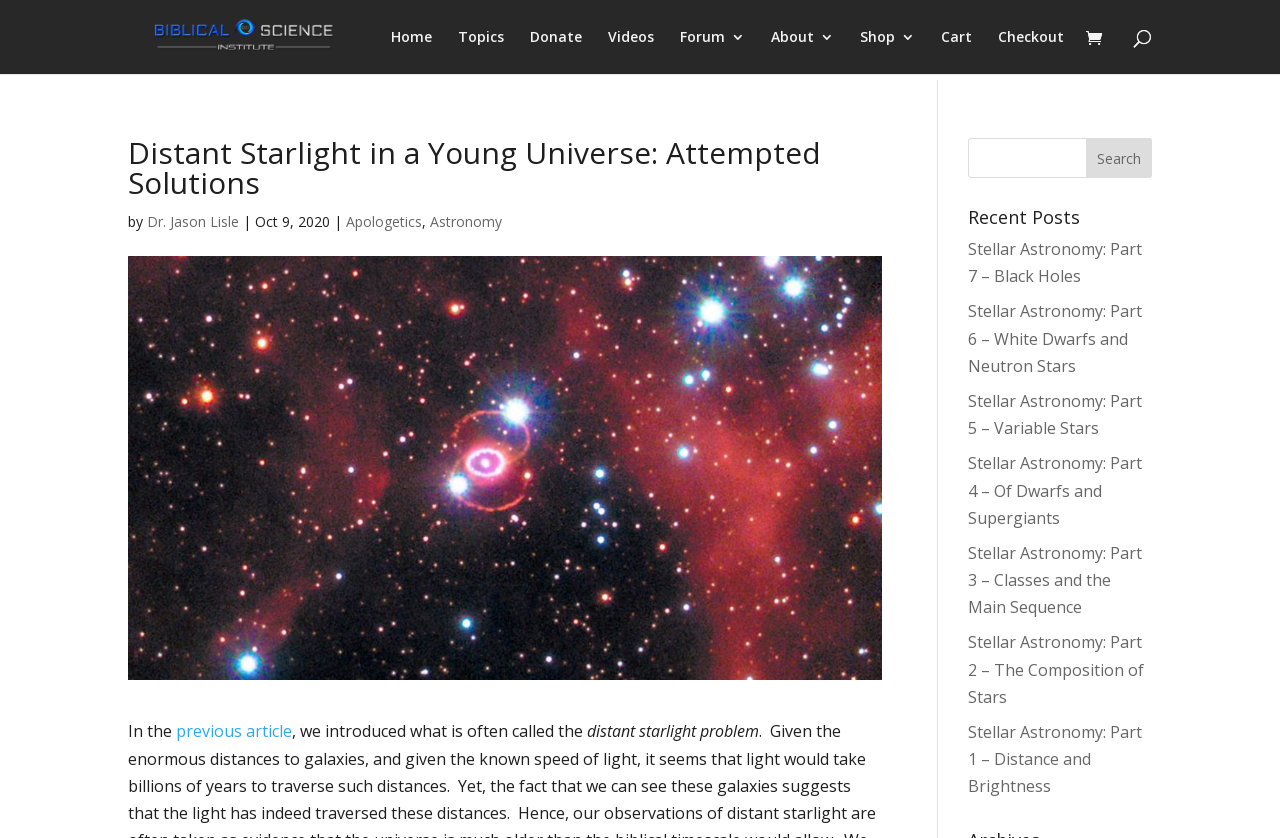Look at the image and give a detailed response to the following question: What are the recent posts about?

The recent posts are listed in the right sidebar of the webpage, and they all seem to be related to Stellar Astronomy, with titles such as 'Stellar Astronomy: Part 7 – Black Holes', 'Stellar Astronomy: Part 6 – White Dwarfs and Neutron Stars', and so on.